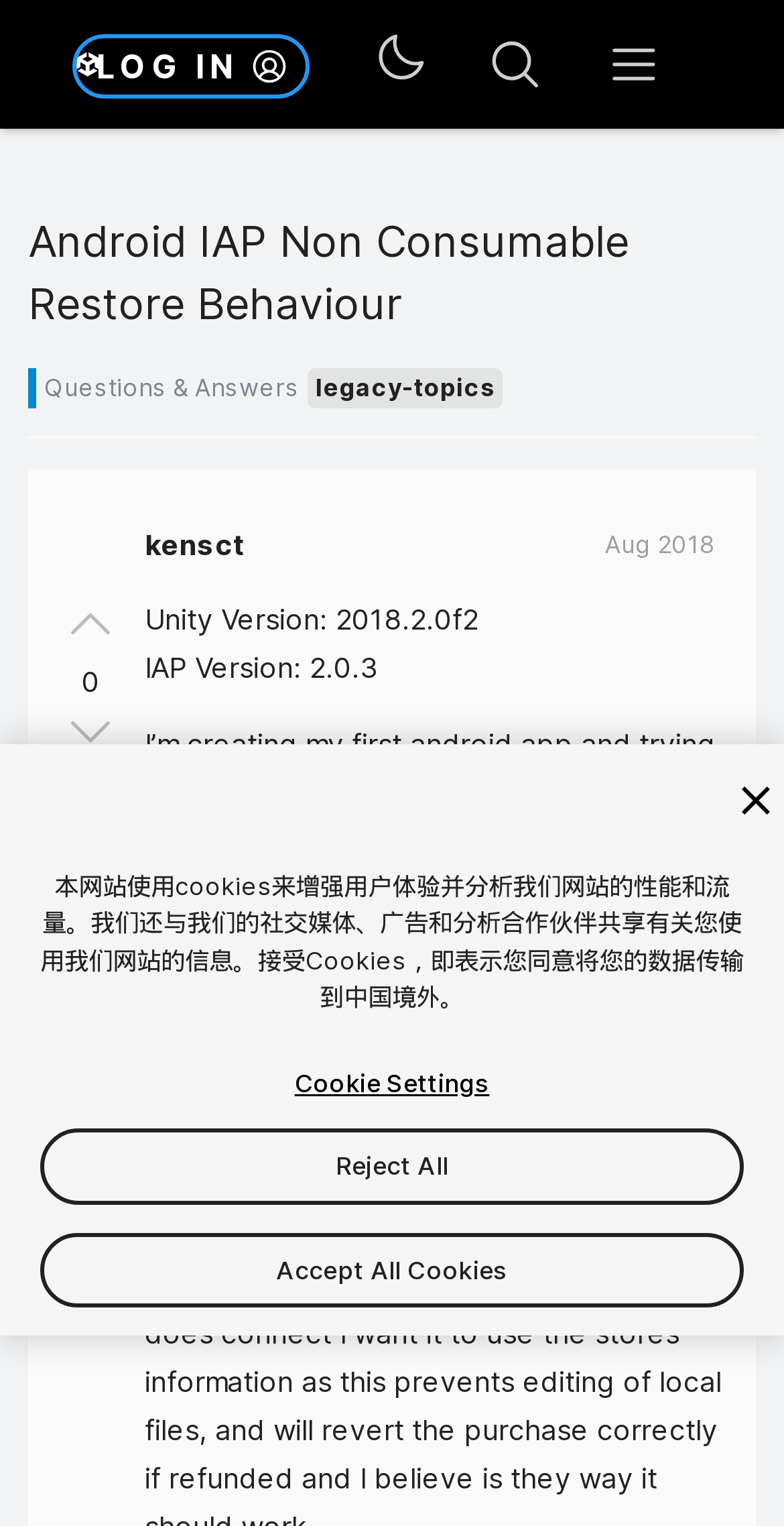Please answer the following question using a single word or phrase: 
What is the topic of the discussion?

Android IAP Non Consumable Restore Behaviour